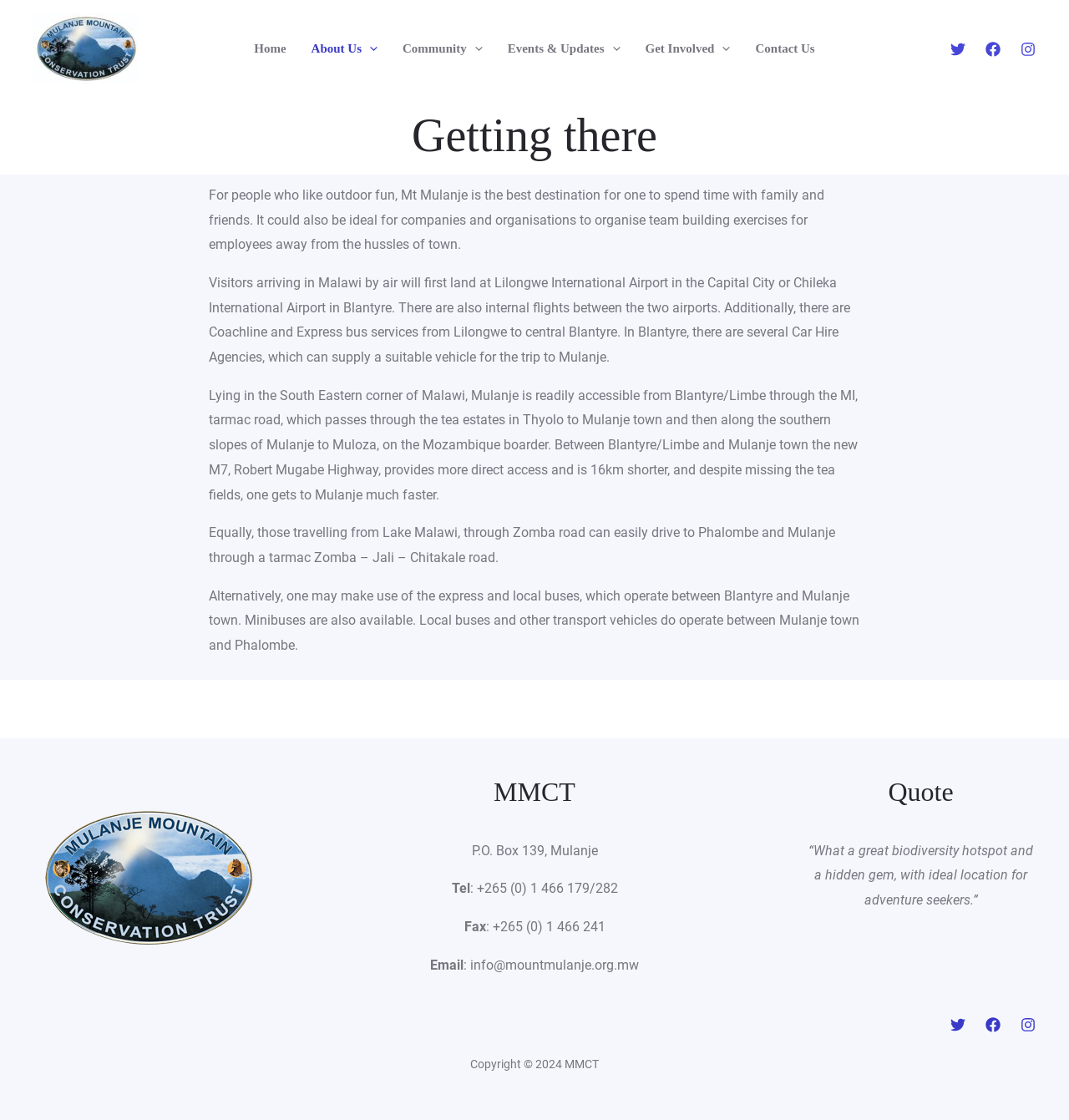Use a single word or phrase to answer this question: 
What is the quote about Mt Mulanje?

A great biodiversity hotspot